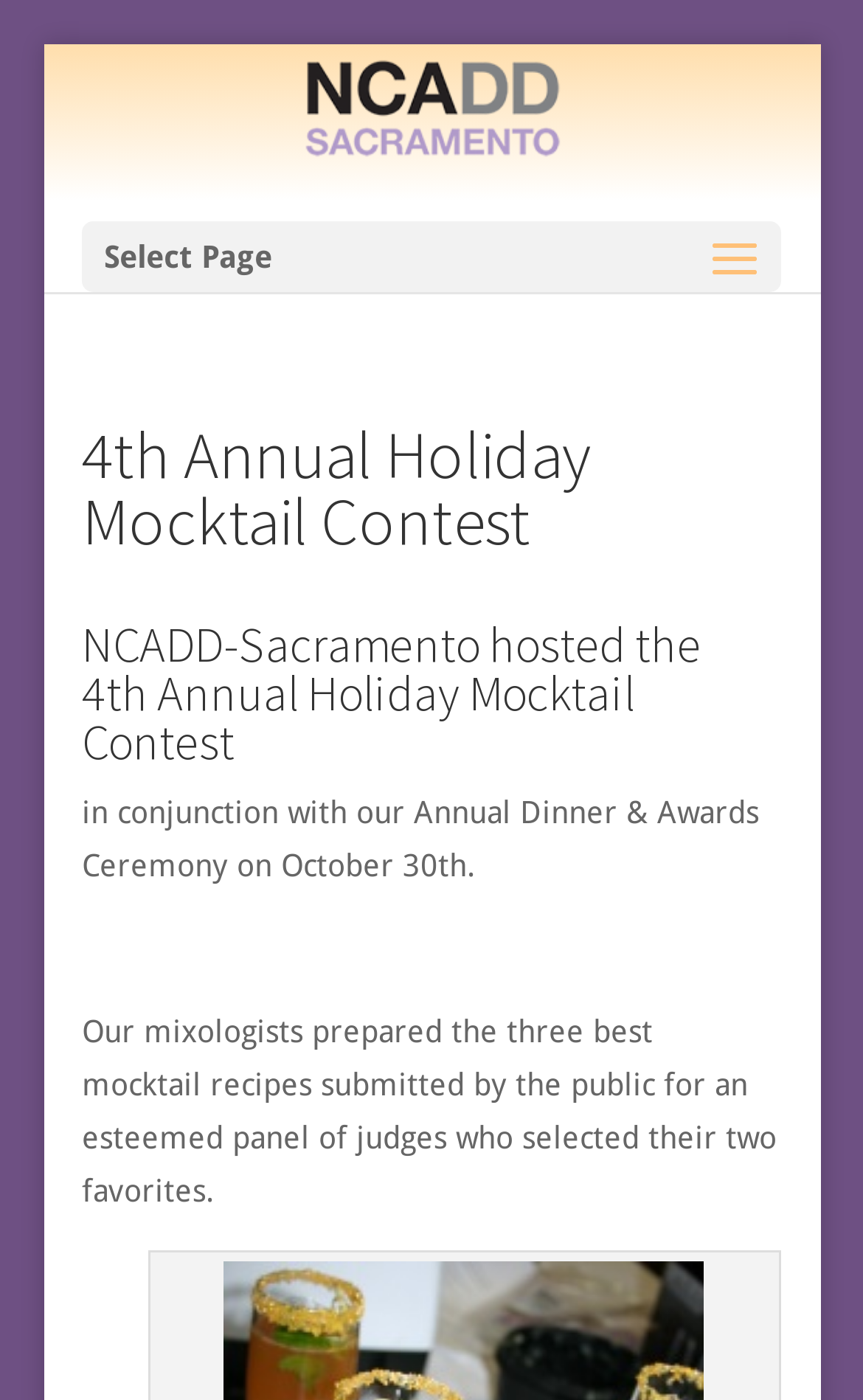How many favorite mocktail recipes were selected by the judges? Based on the image, give a response in one word or a short phrase.

Two